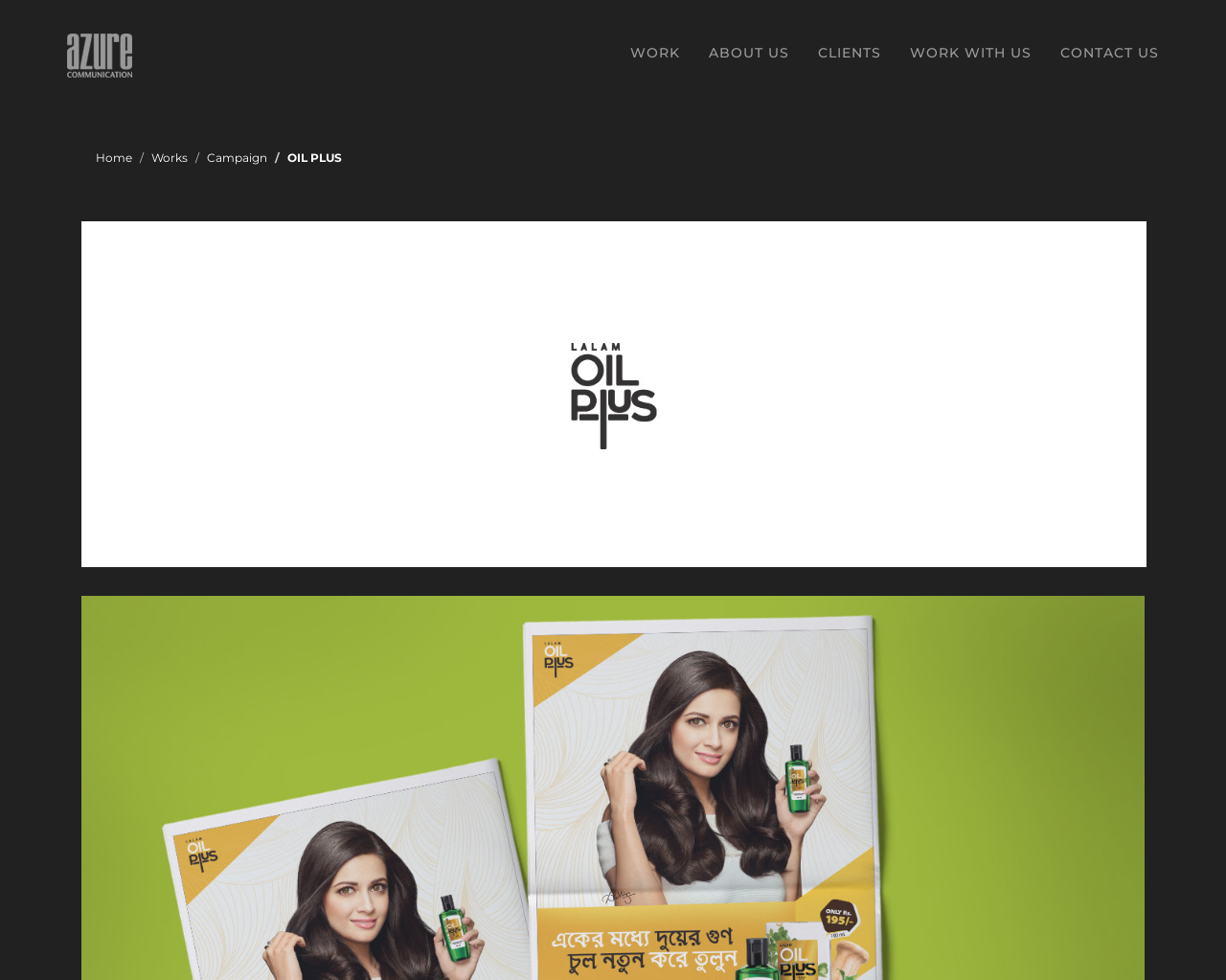Can you extract the primary headline text from the webpage?

ABOUT THE WORK